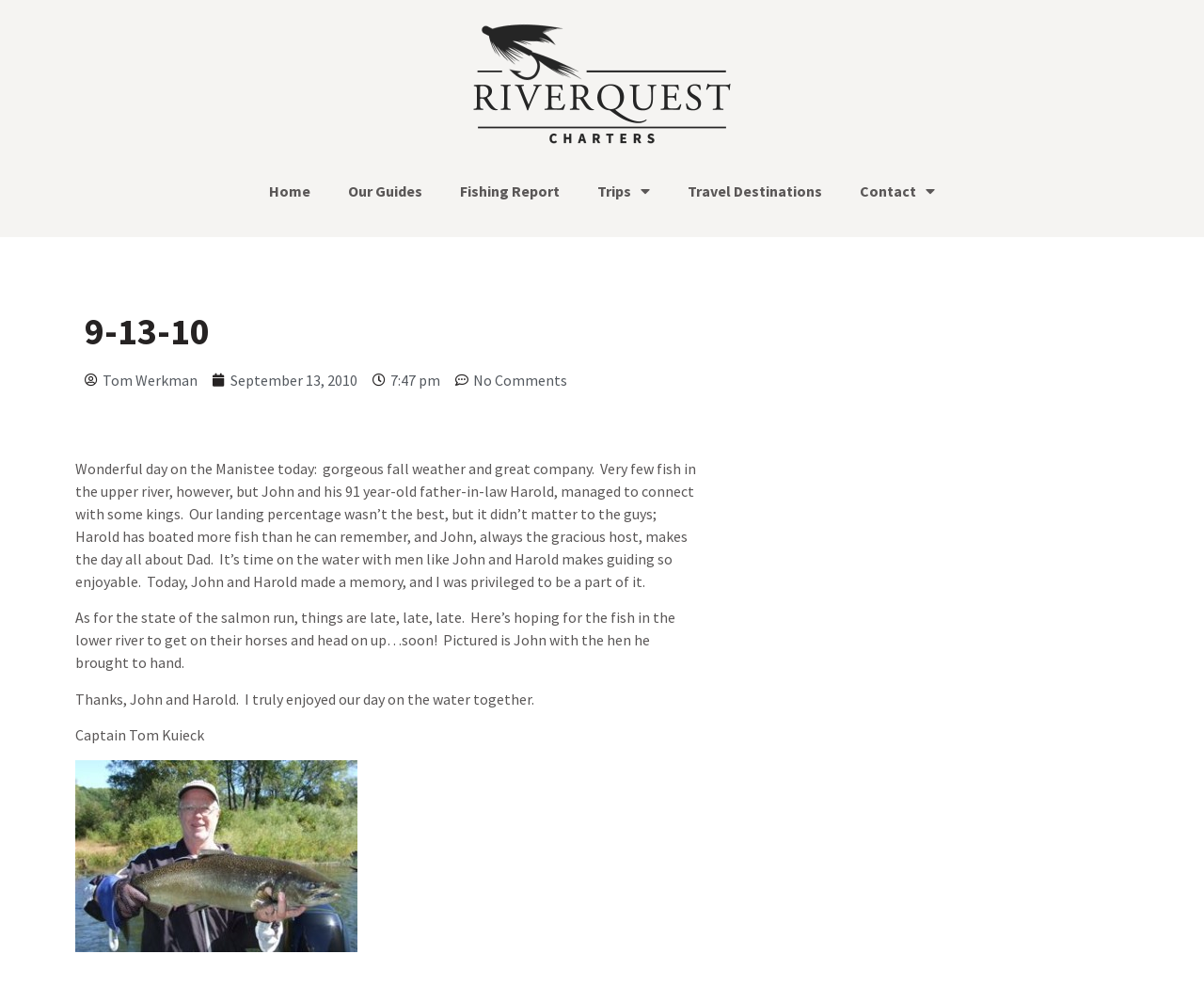Identify the bounding box coordinates of the element to click to follow this instruction: 'Check the time of the post'. Ensure the coordinates are four float values between 0 and 1, provided as [left, top, right, bottom].

[0.324, 0.376, 0.366, 0.395]